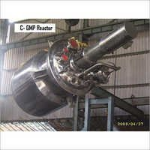Explain the contents of the image with as much detail as possible.

The image features a **C-GMP Reactor**, a sophisticated piece of chemical processing equipment prominently made of stainless steel. This reactor is designed for efficient mixing of various solids and fluid-based substances, supporting industries that require precise temperature and pressure management. The reactor is depicted in a manufacturing or industrial setting, showcasing its robust construction and advanced engineering. Its orientation might suggest it is ready for installation or operational use. This reactor is a vital component for achieving homogeneous mixtures essential in chemical processes, making it a crucial asset for chemical plants and industrial applications.